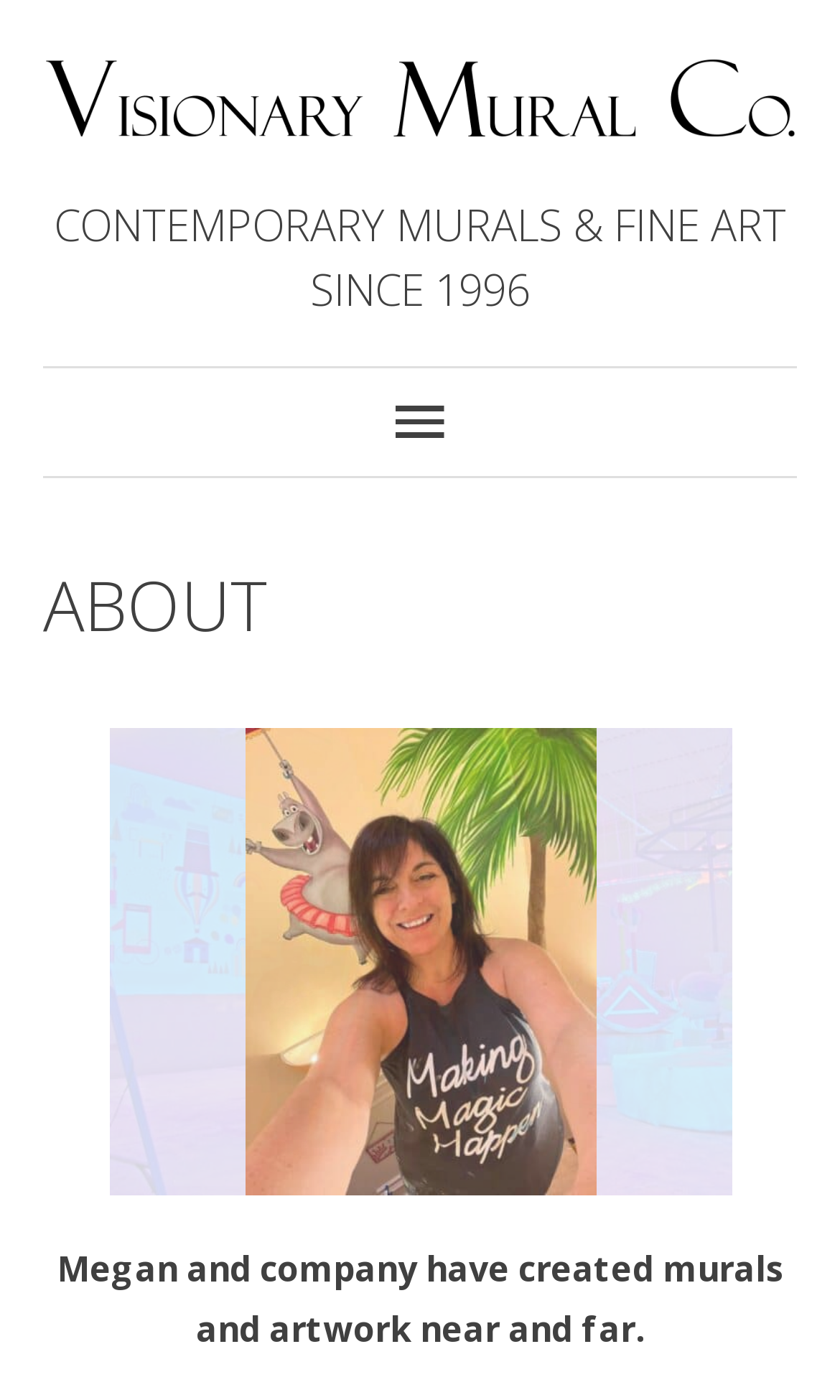What is the tone of the webpage?
Please give a detailed and elaborate answer to the question based on the image.

I inferred this by looking at the overall structure and content of the webpage, which appears to be a professional portfolio or website for Megan McKeithan's art business. The use of formal language and the presentation of her work suggest a professional tone.